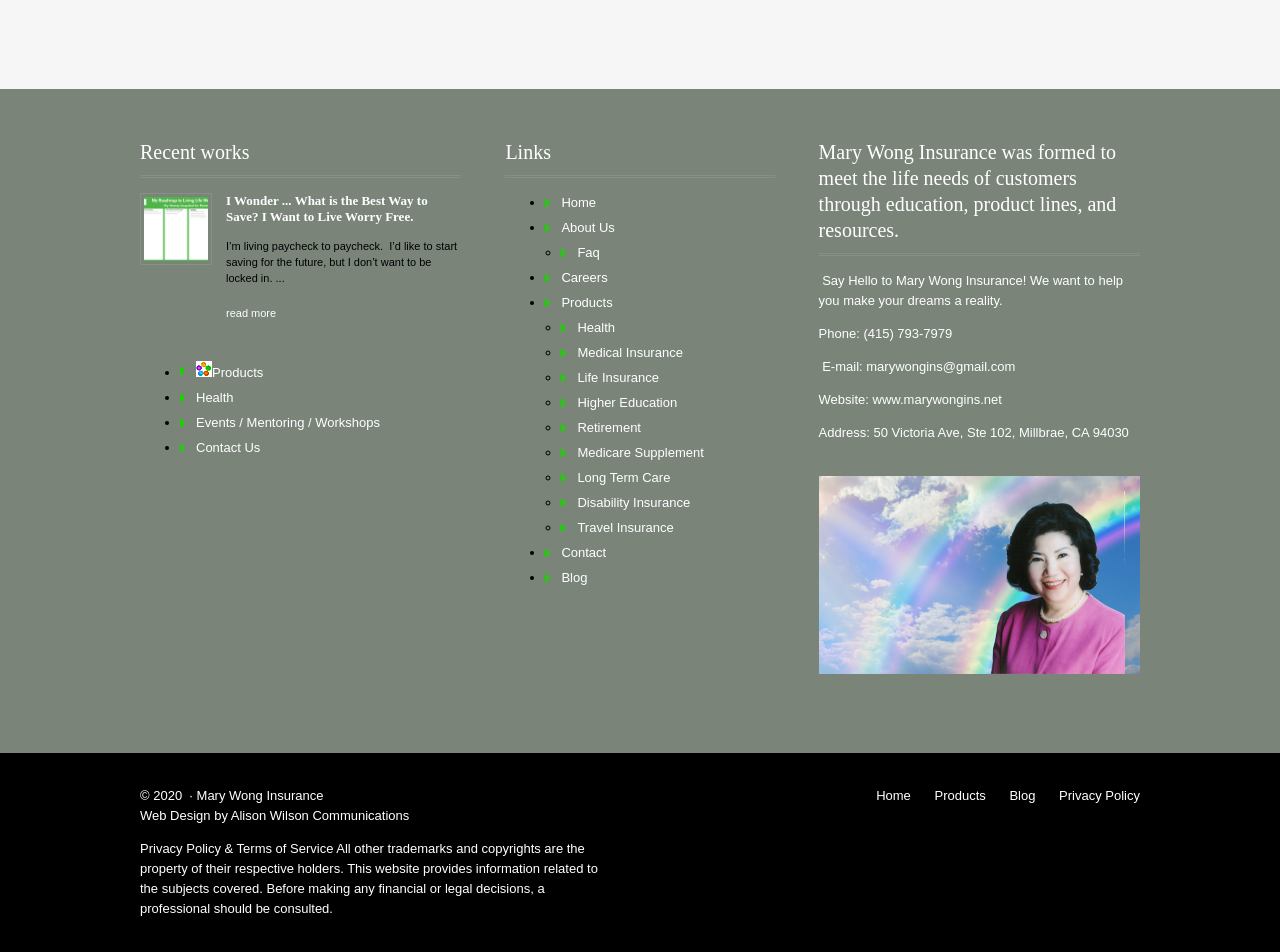Determine the bounding box coordinates of the element that should be clicked to execute the following command: "read more about living paycheck to paycheck".

[0.177, 0.322, 0.216, 0.335]